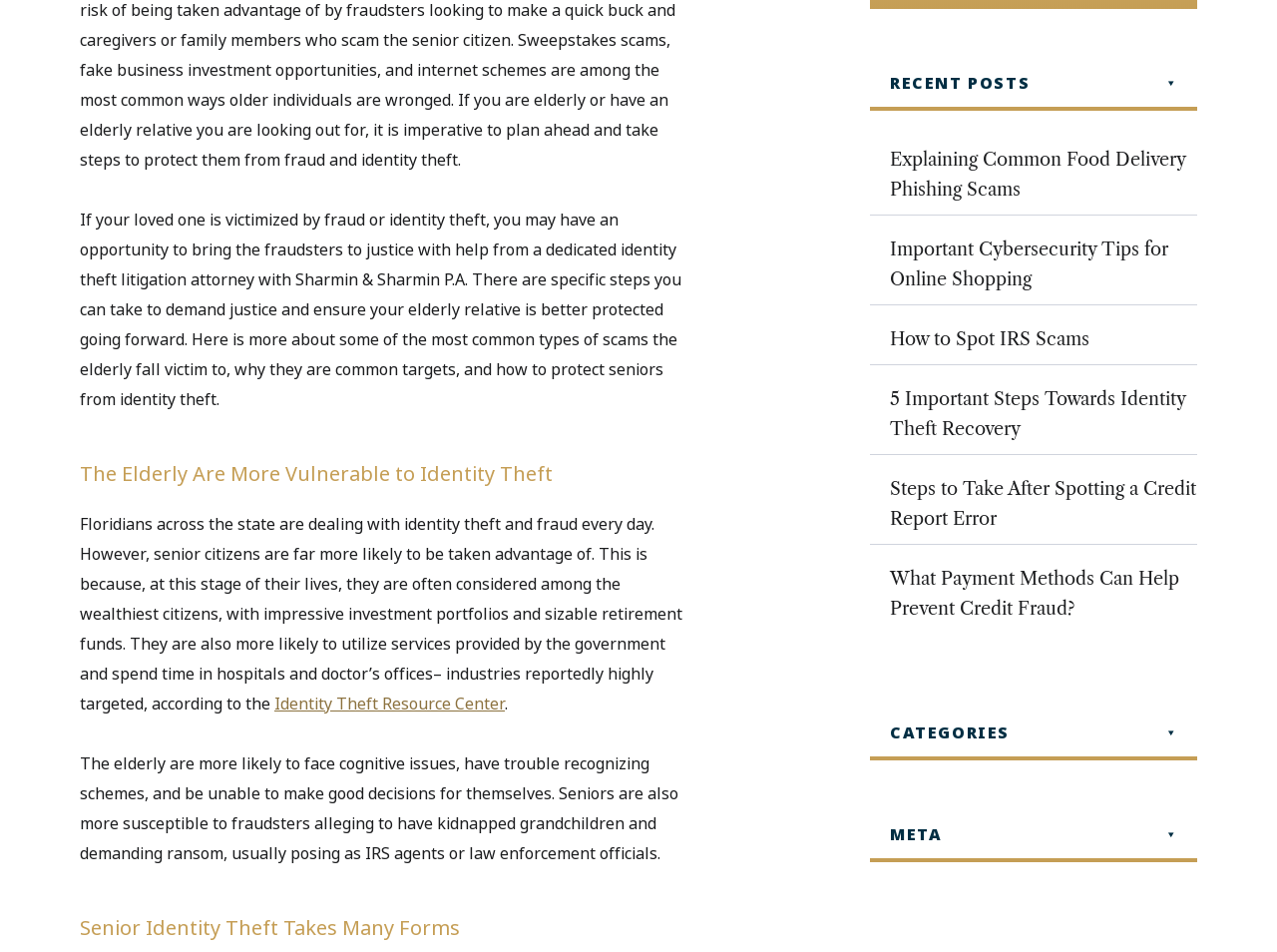Given the webpage screenshot and the description, determine the bounding box coordinates (top-left x, top-left y, bottom-right x, bottom-right y) that define the location of the UI element matching this description: +447749866448

None